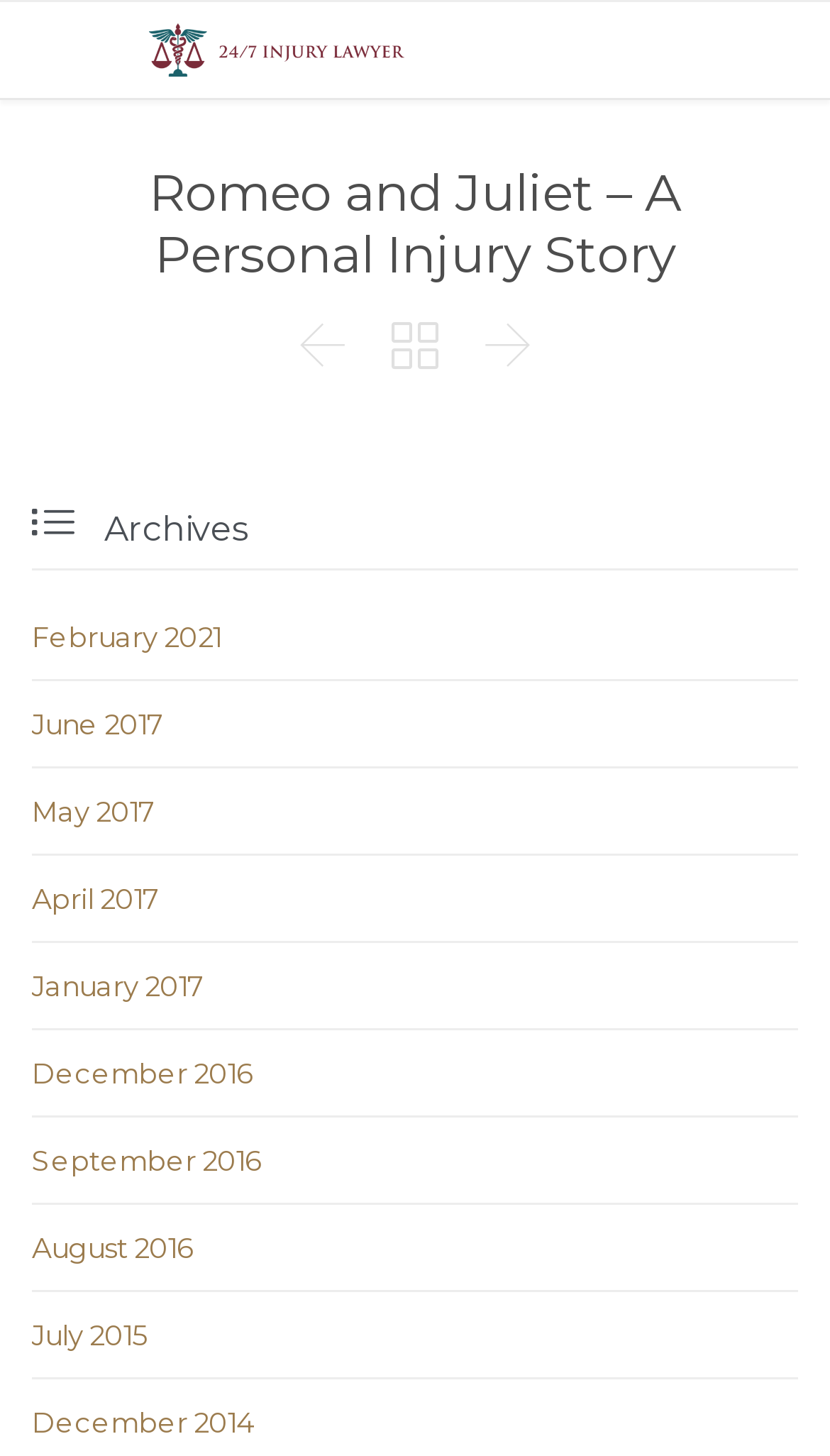Identify the bounding box coordinates for the UI element described as follows: December 2016. Use the format (top-left x, top-left y, bottom-right x, bottom-right y) and ensure all values are floating point numbers between 0 and 1.

[0.038, 0.725, 0.305, 0.748]